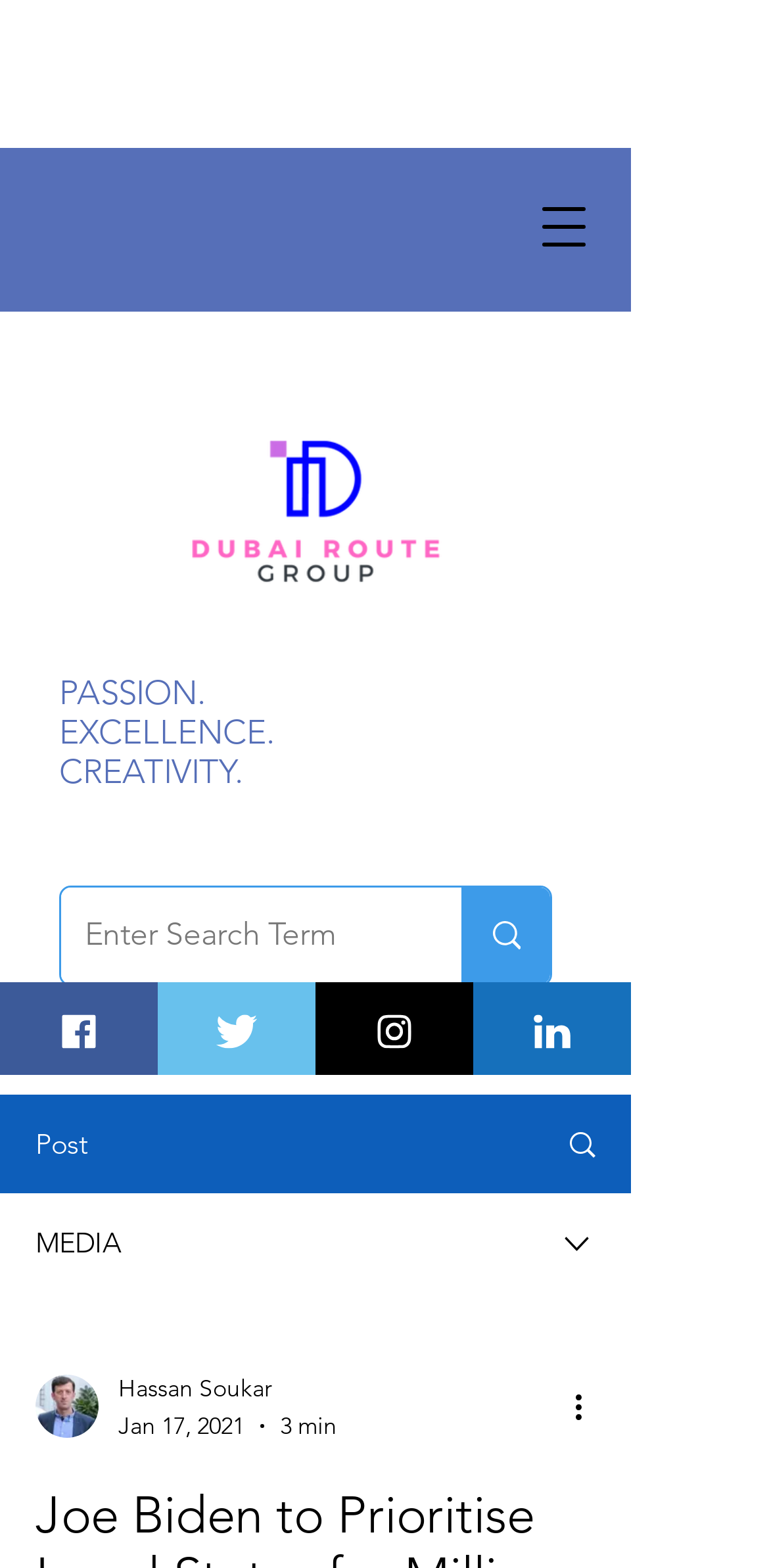What is the search button's bounding box coordinate?
Look at the screenshot and respond with a single word or phrase.

[0.599, 0.566, 0.715, 0.628]